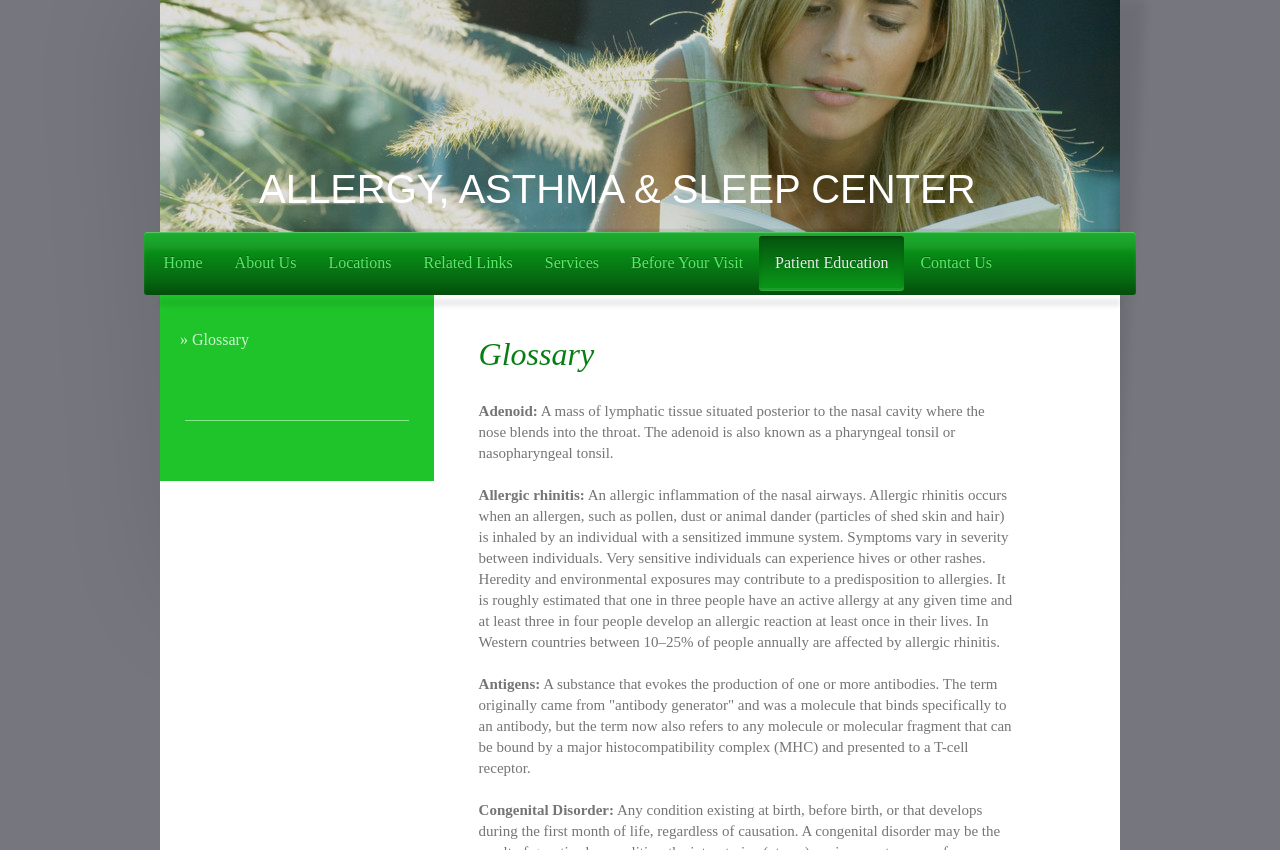Please locate the bounding box coordinates of the region I need to click to follow this instruction: "View the Services page".

[0.413, 0.277, 0.48, 0.342]